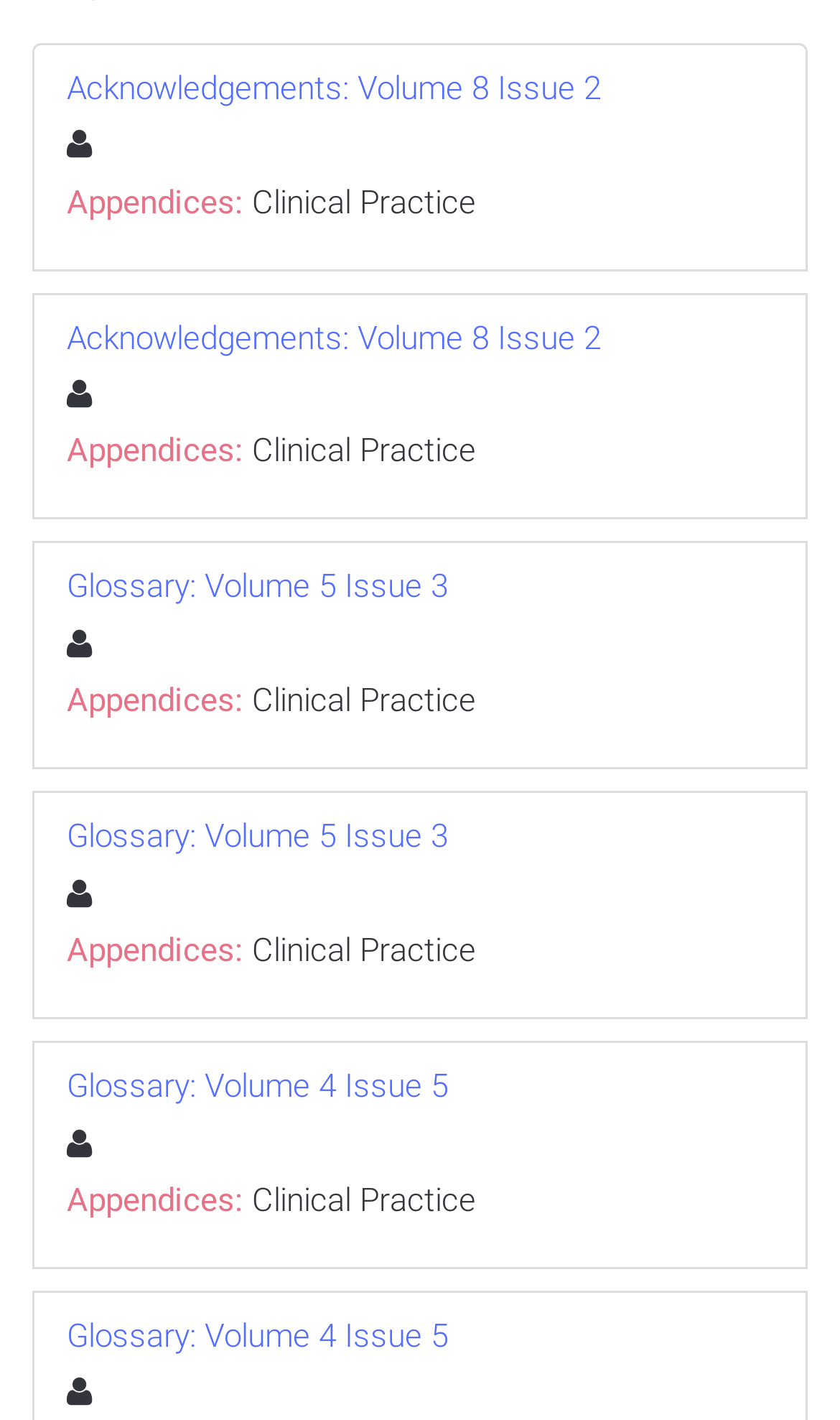Can you provide the bounding box coordinates for the element that should be clicked to implement the instruction: "access clinical practice"?

[0.3, 0.304, 0.567, 0.331]